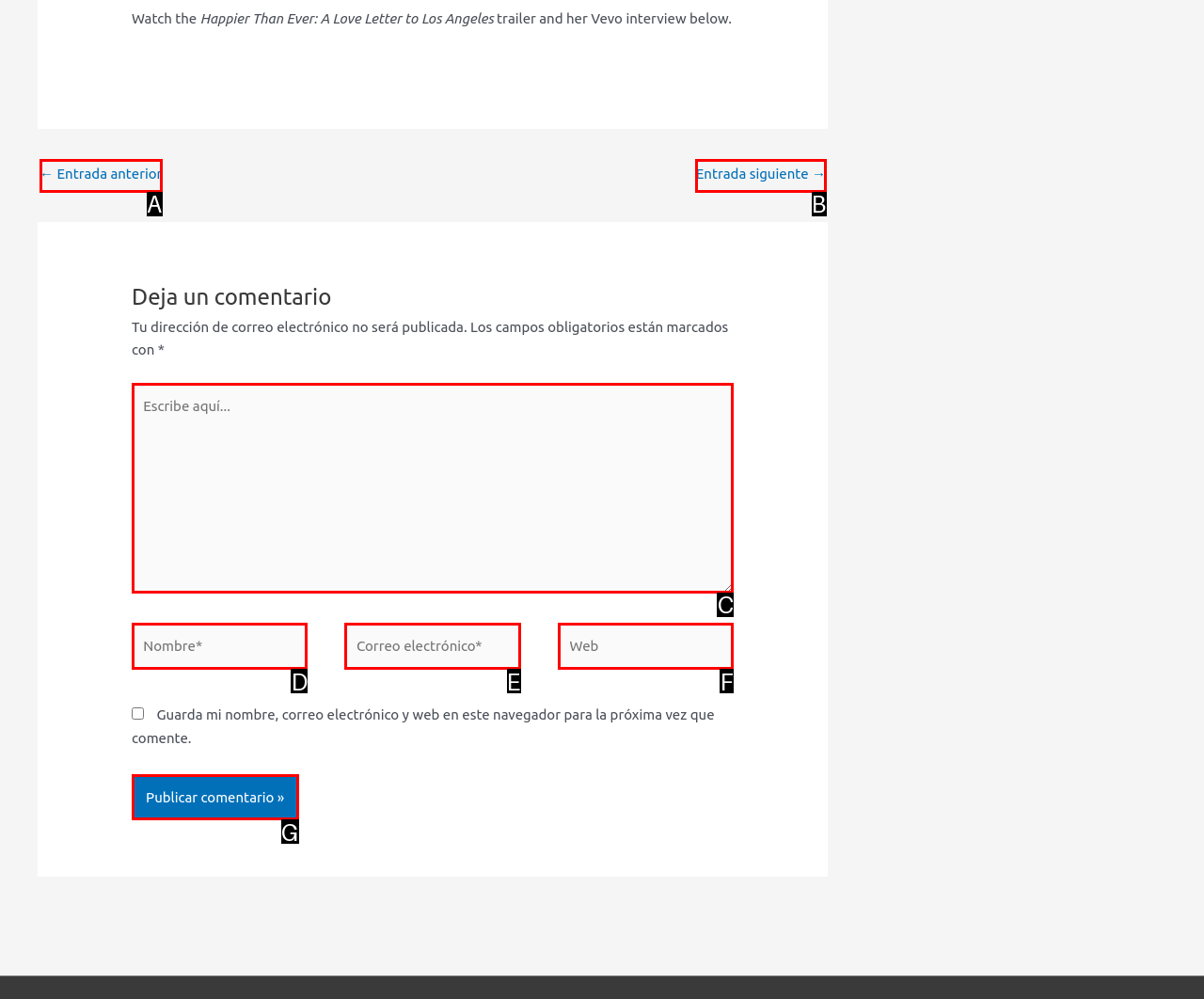Using the element description: Entrada siguiente →, select the HTML element that matches best. Answer with the letter of your choice.

B